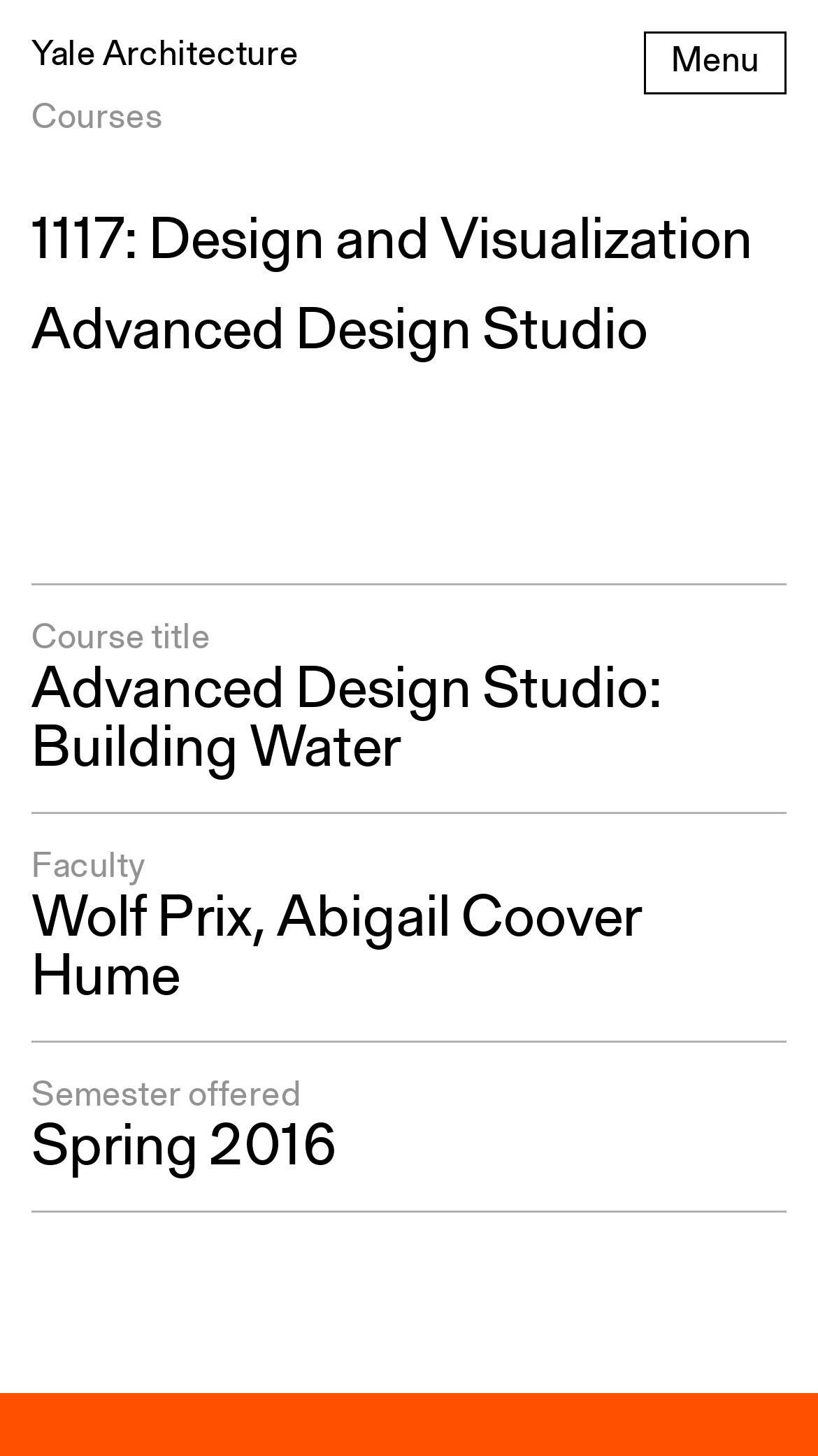Return the bounding box coordinates of the UI element that corresponds to this description: "Yale Architecture YSoA". The coordinates must be given as four float numbers in the range of 0 and 1, [left, top, right, bottom].

[0.005, 0.017, 0.398, 0.061]